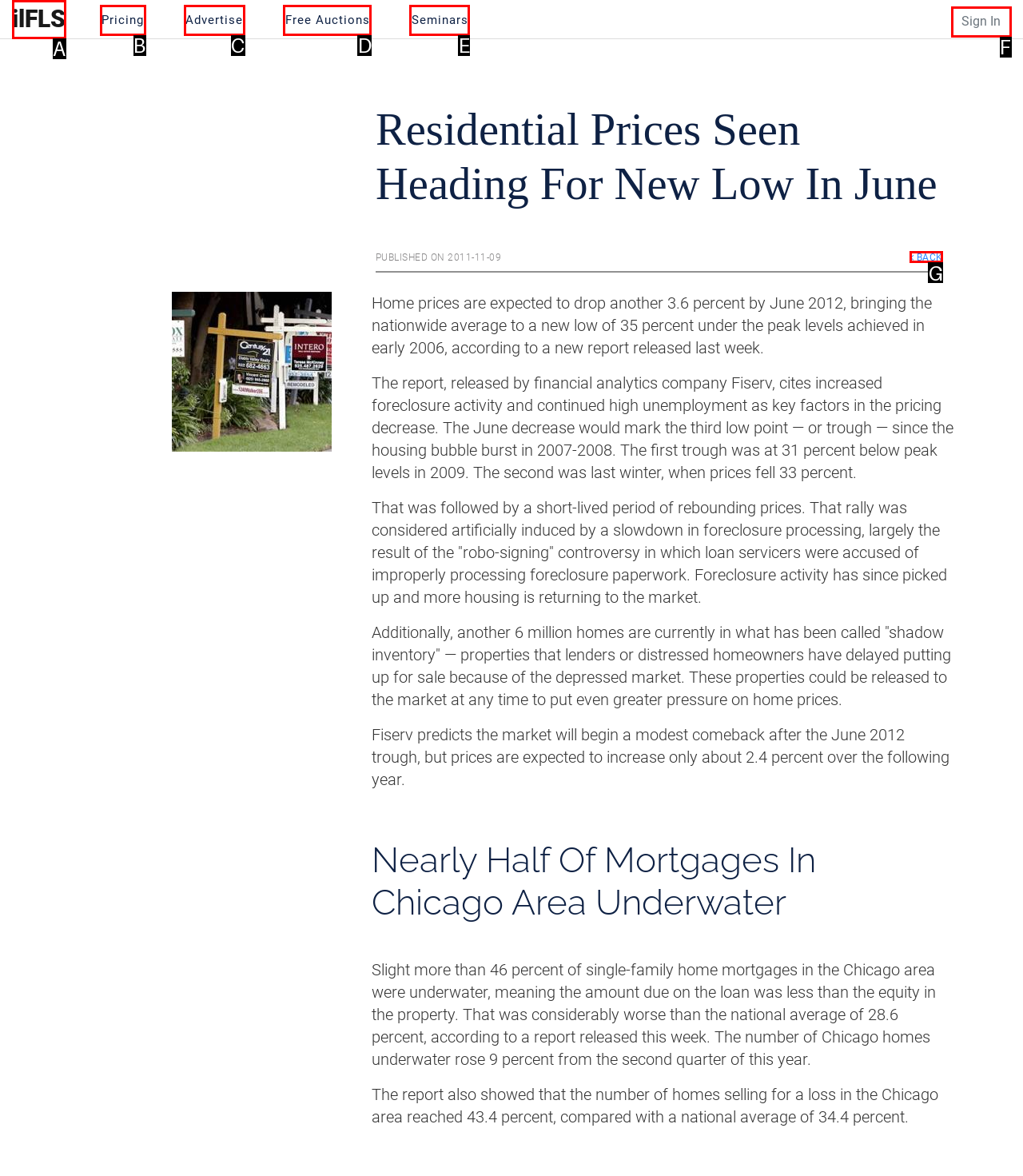Determine which UI element matches this description: Free Auctions
Reply with the appropriate option's letter.

D